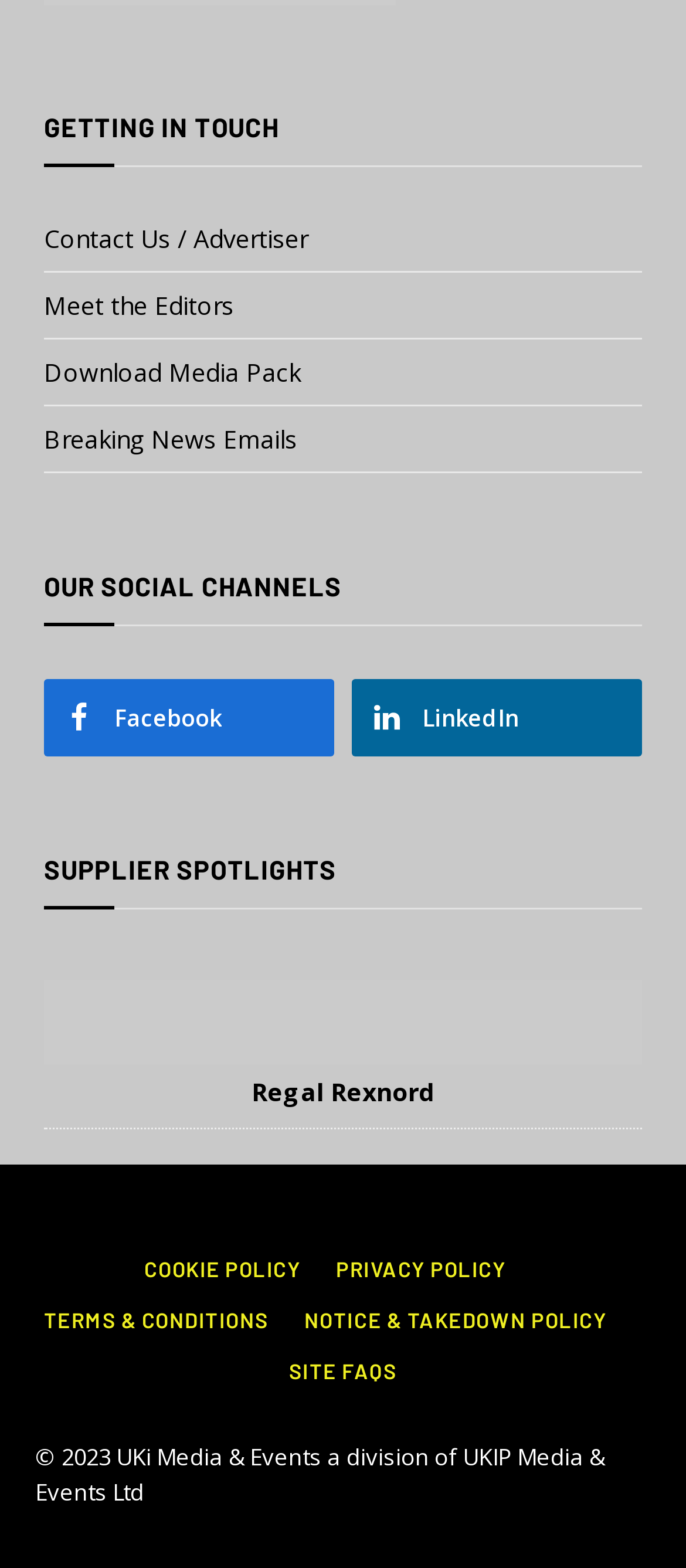Find the bounding box coordinates of the element to click in order to complete the given instruction: "Follow on Facebook."

[0.064, 0.433, 0.487, 0.482]